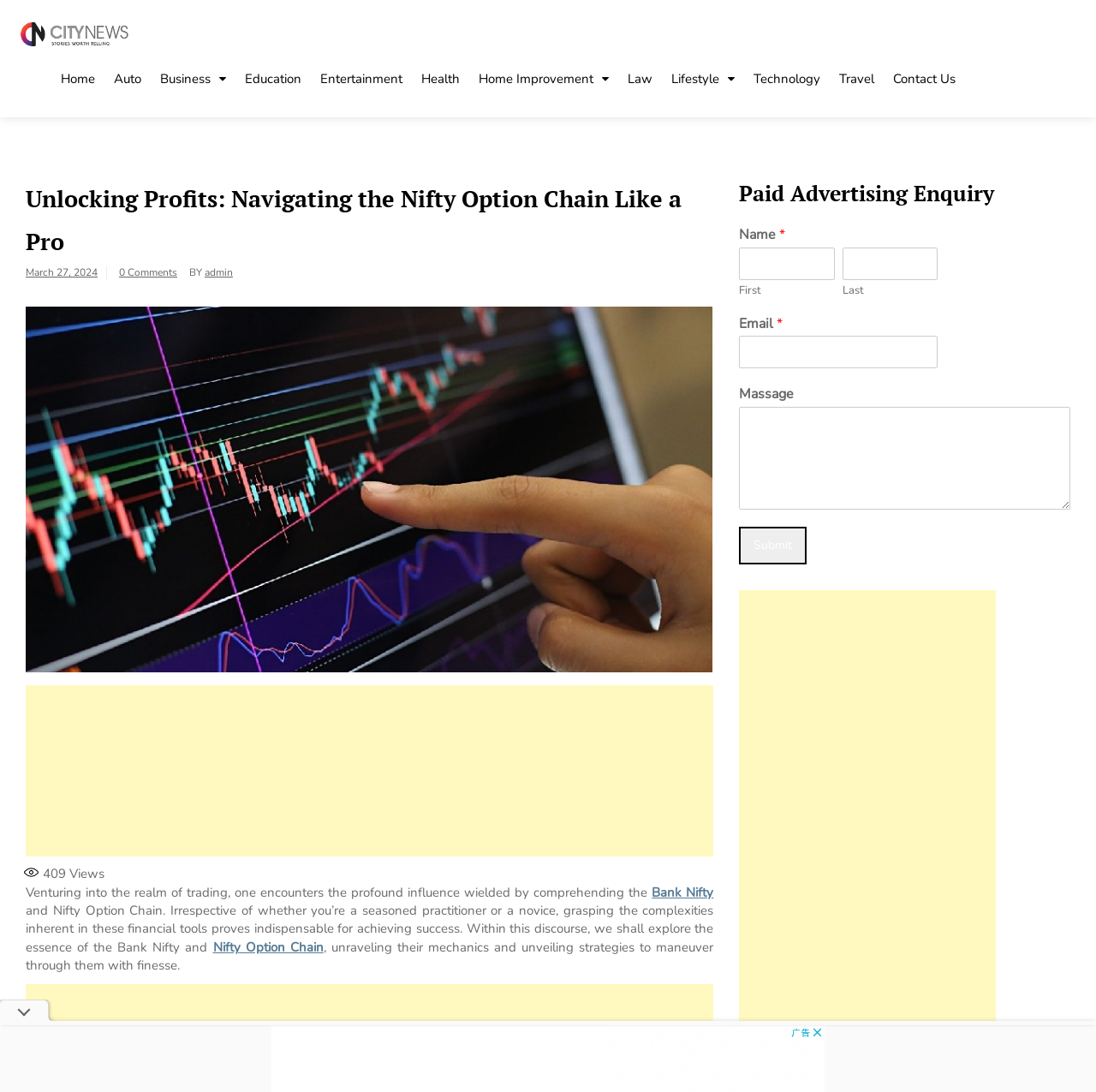Determine the webpage's heading and output its text content.

Unlocking Profits: Navigating the Nifty Option Chain Like a Pro